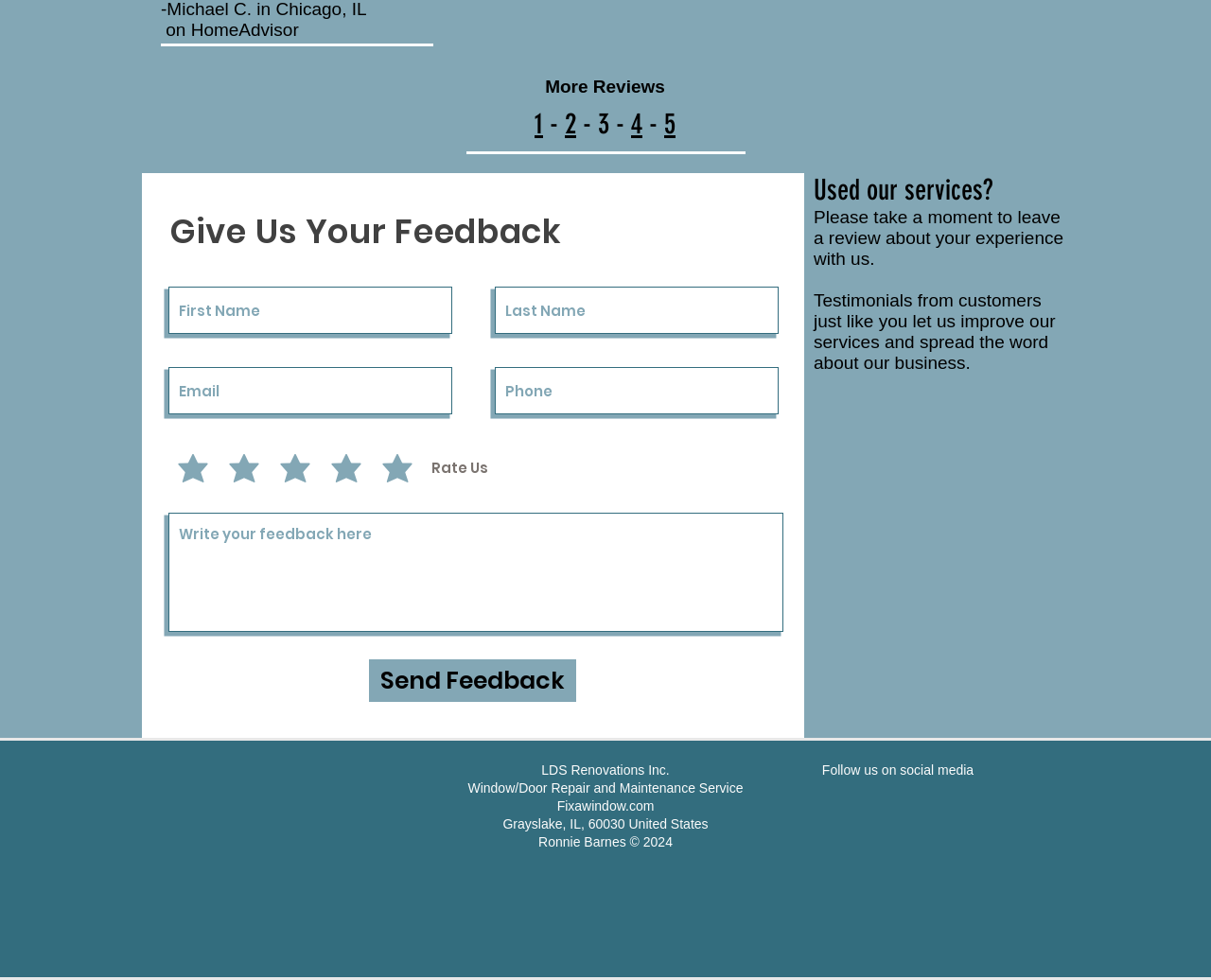What is the purpose of the webpage?
Using the visual information from the image, give a one-word or short-phrase answer.

To collect feedback